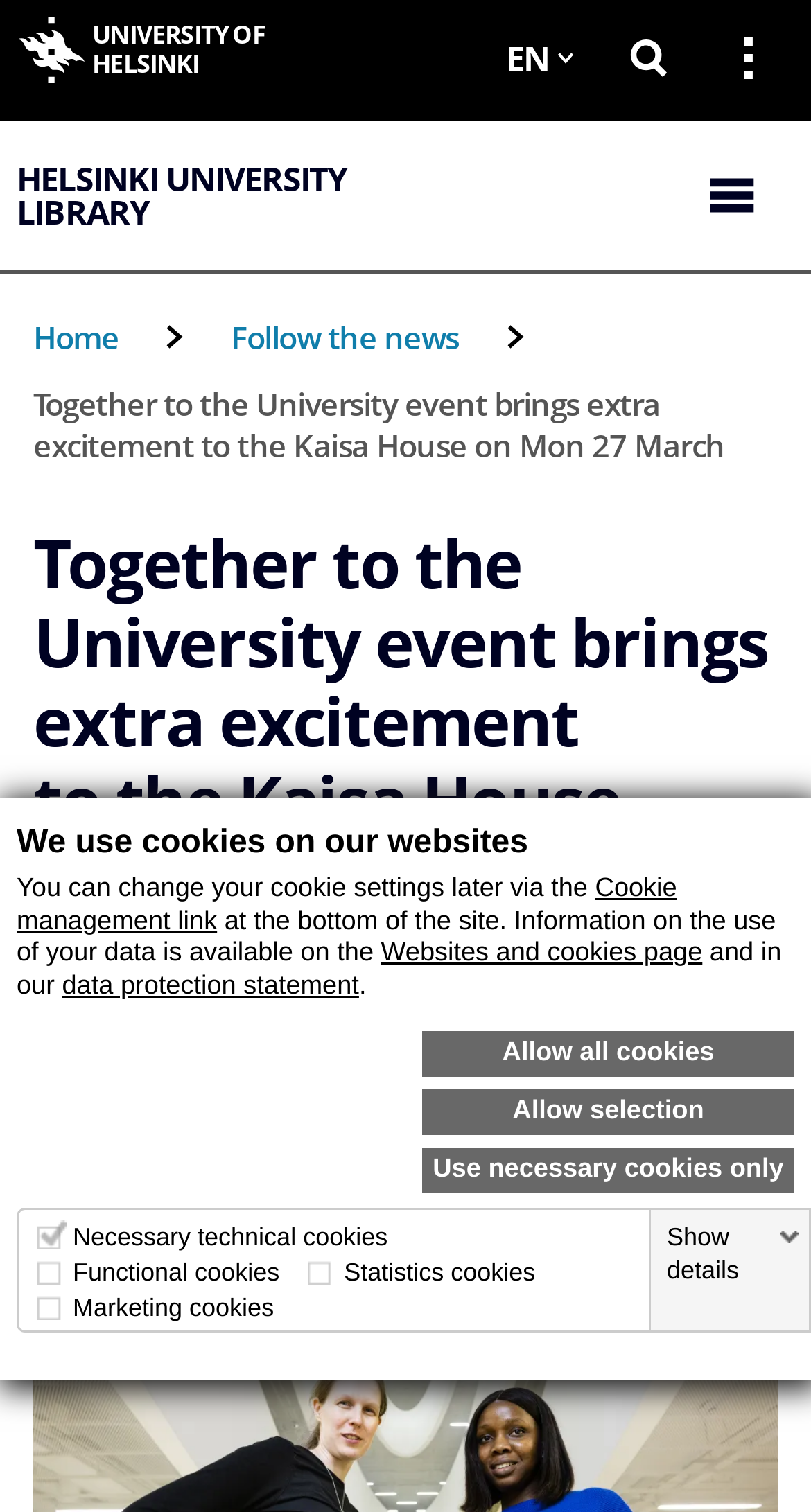Can you show the bounding box coordinates of the region to click on to complete the task described in the instruction: "Open the language menu"?

[0.598, 0.0, 0.733, 0.077]